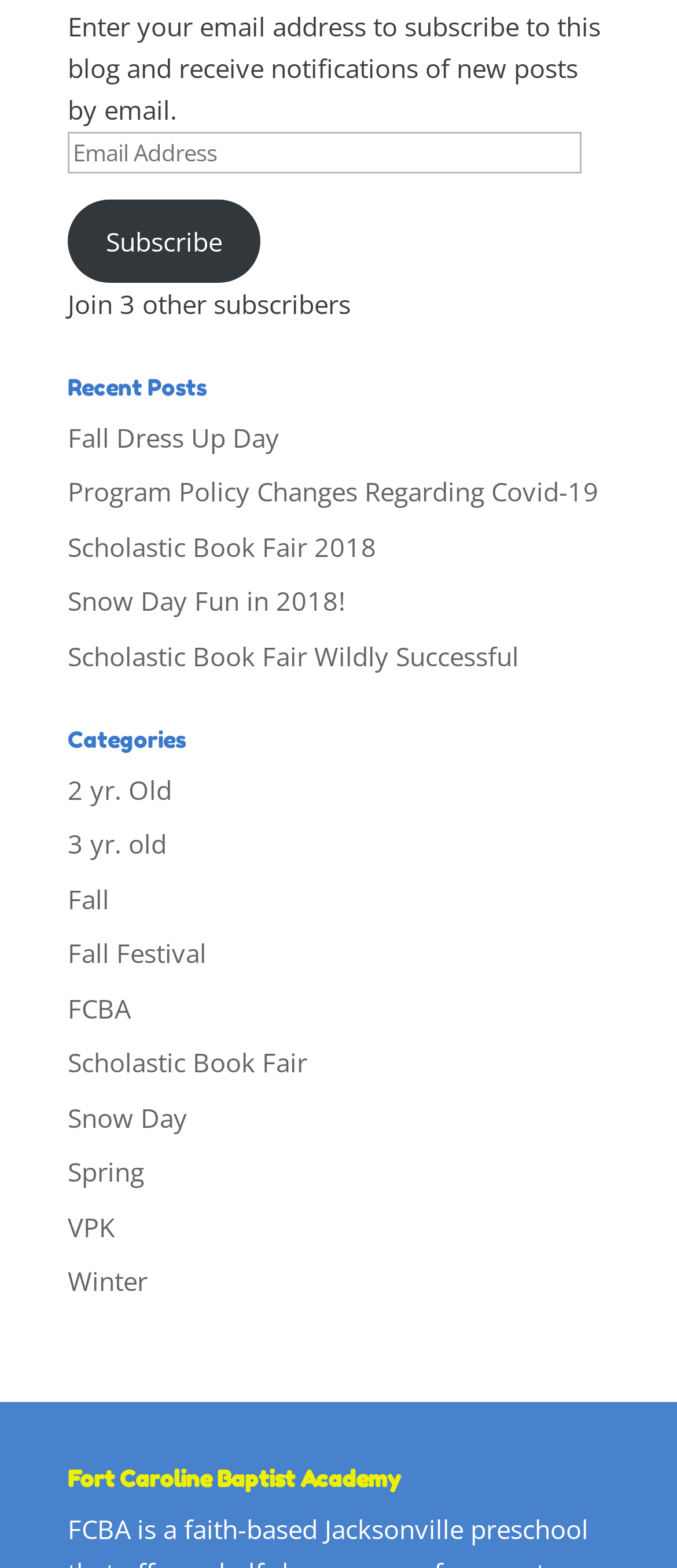Respond with a single word or phrase to the following question:
How many subscribers are there currently?

3